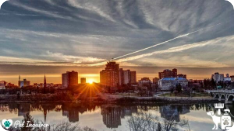Give a detailed account of the elements present in the image.

The image captures a breathtaking view of a sunset over the cityscape of Saskatoon, Saskatchewan. The sun dips below the horizon, casting warm orange and yellow hues that reflect off the calm waters of the river in the foreground. Silhouetted against the sky are the tall buildings of the city, framed by a beautiful expanse of clouds painted in shades of blue and grey, creating a dramatic backdrop. This picturesque scene not only highlights the beauty of nature but also juxtaposes it with urban life, symbolizing a tranquil end to the day. Accompanying the image is a logo for "Pet Insurer," suggesting a connection to pet services or products in the context of dog grooming and care, as hinted by the webpage’s focus on the best dog groomers in Saskatoon.